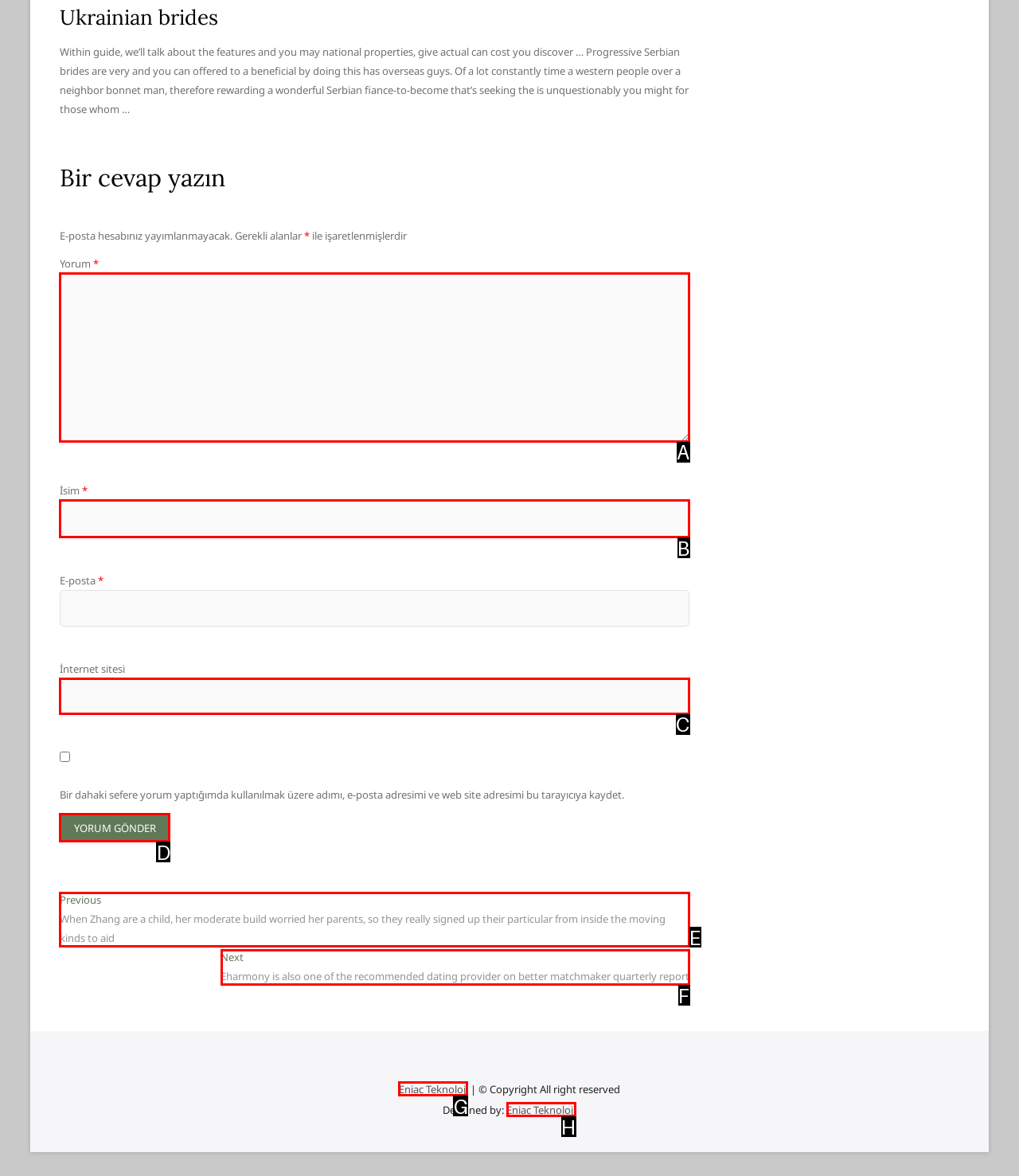Identify the HTML element to select in order to accomplish the following task: Visit Eniac Teknoloji website
Reply with the letter of the chosen option from the given choices directly.

G